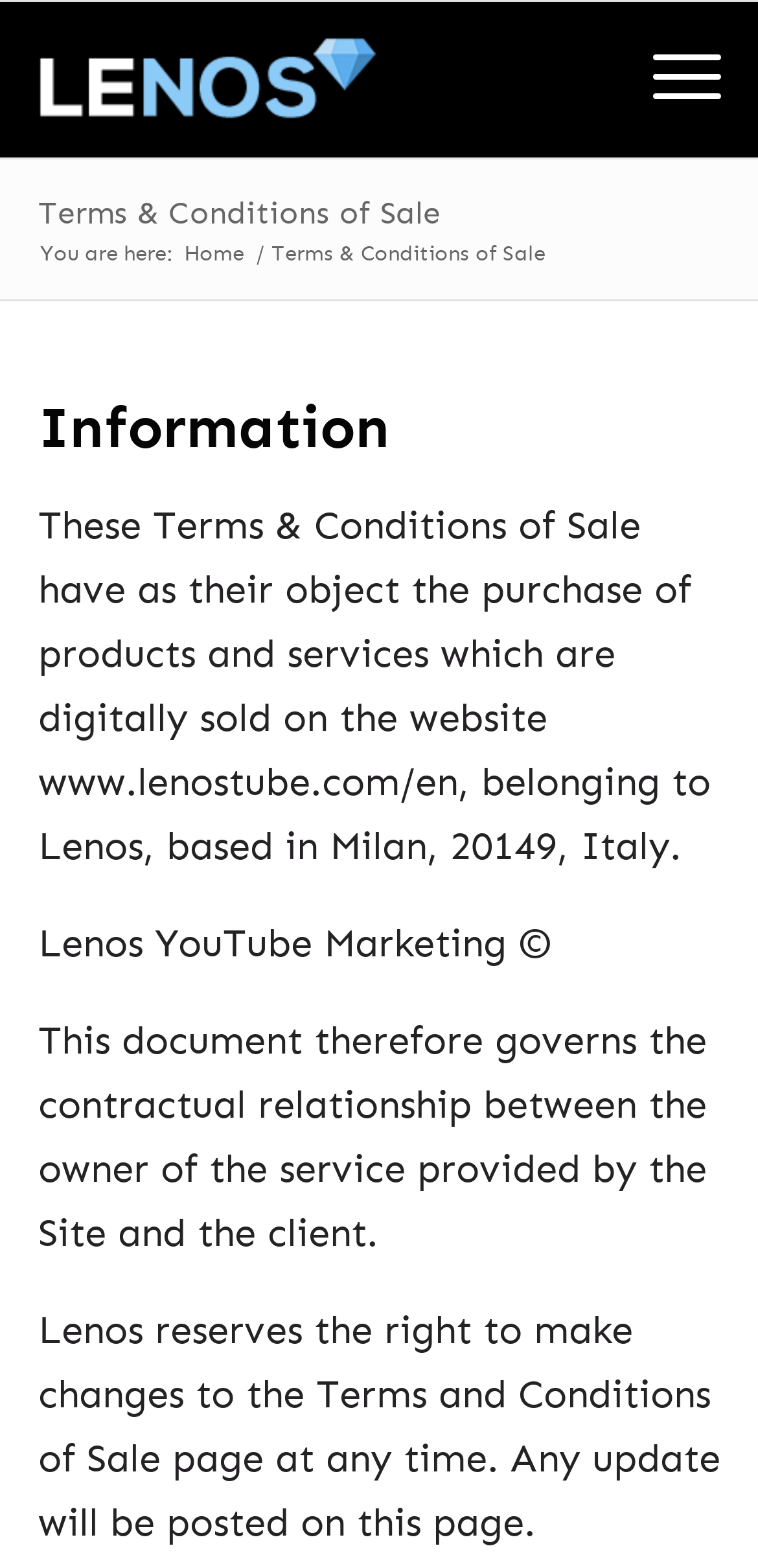What is the purpose of the Terms and Conditions of Sale?
Please look at the screenshot and answer using one word or phrase.

To govern the contractual relationship